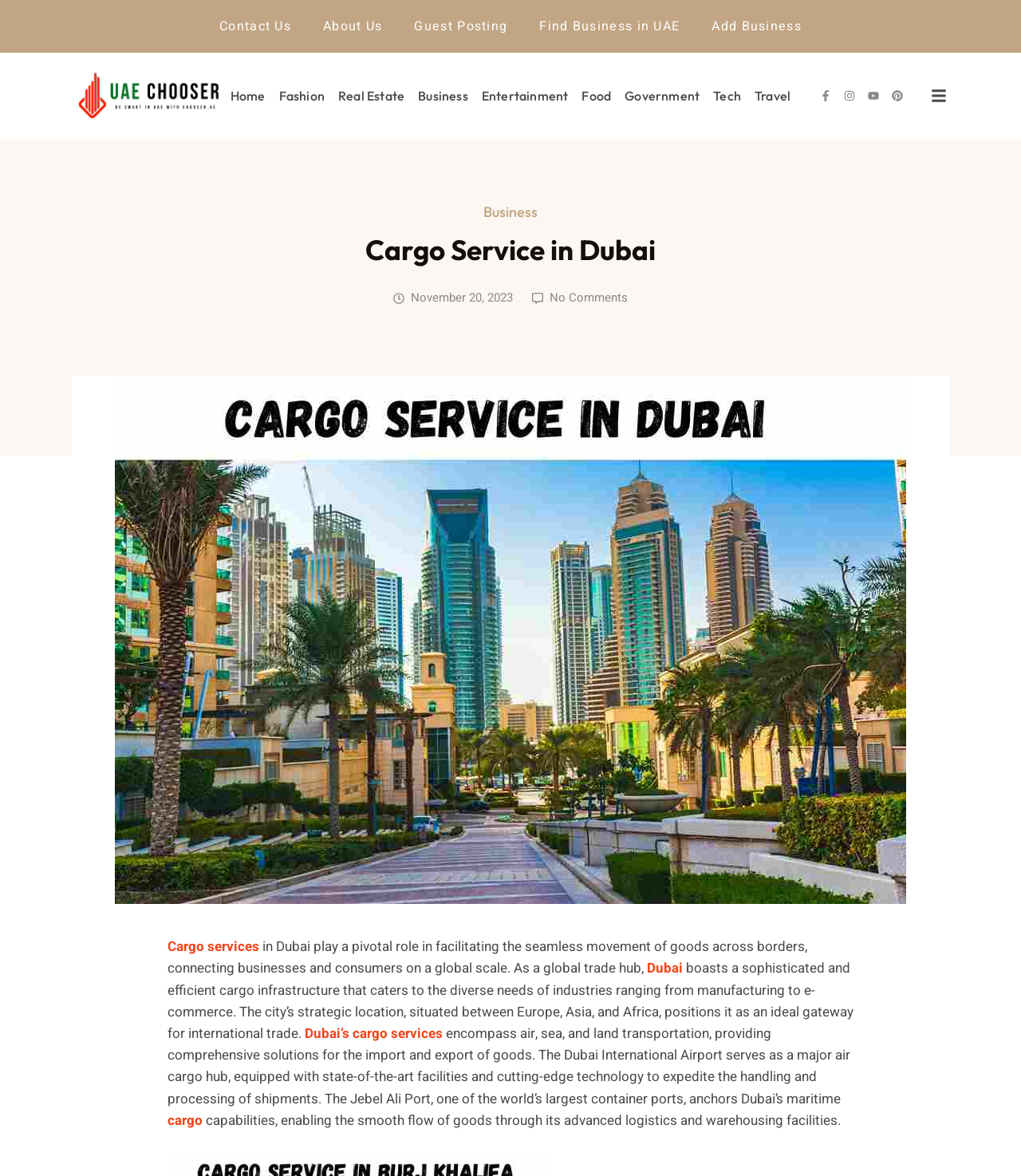Find the bounding box coordinates of the element you need to click on to perform this action: 'Click on Contact Us'. The coordinates should be represented by four float values between 0 and 1, in the format [left, top, right, bottom].

[0.199, 0.007, 0.301, 0.038]